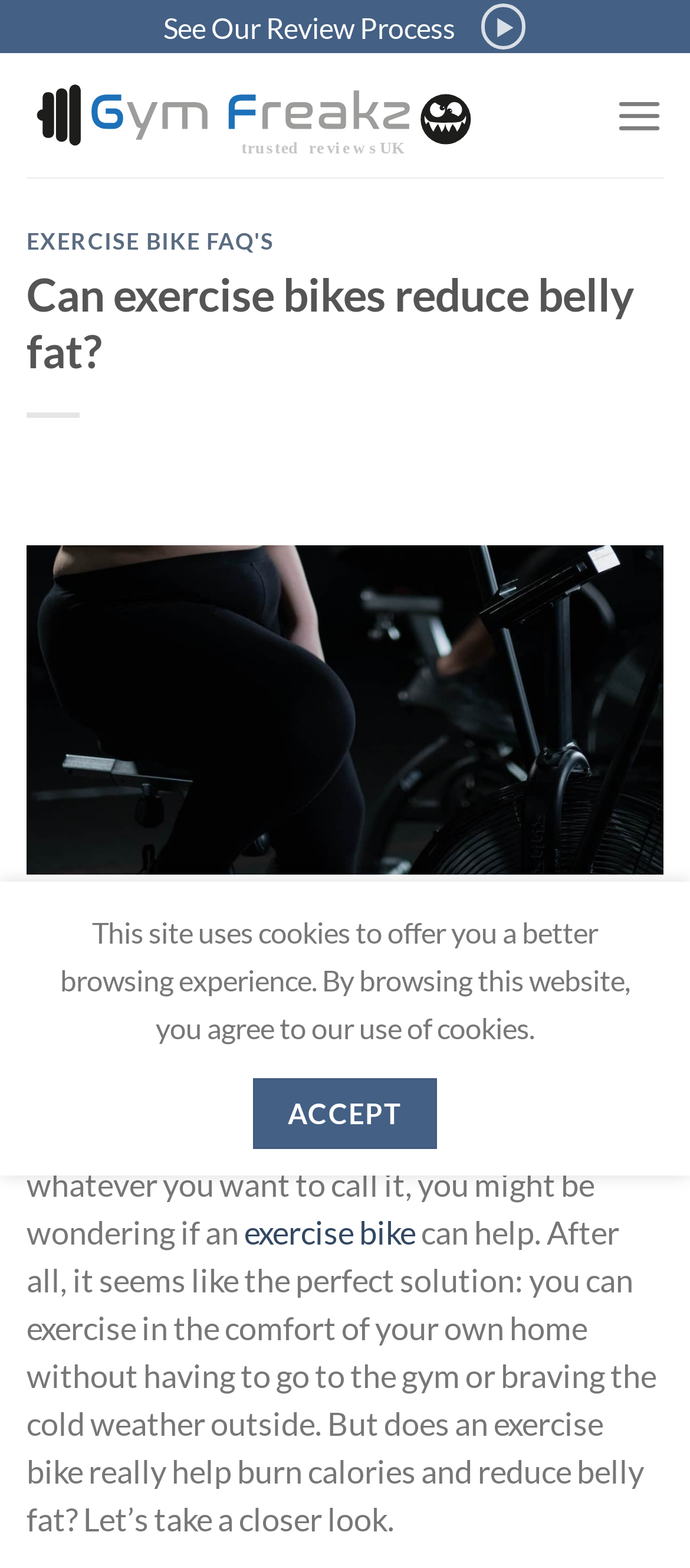Use a single word or phrase to answer the question: 
What type of image is displayed on the webpage?

Exercise bike